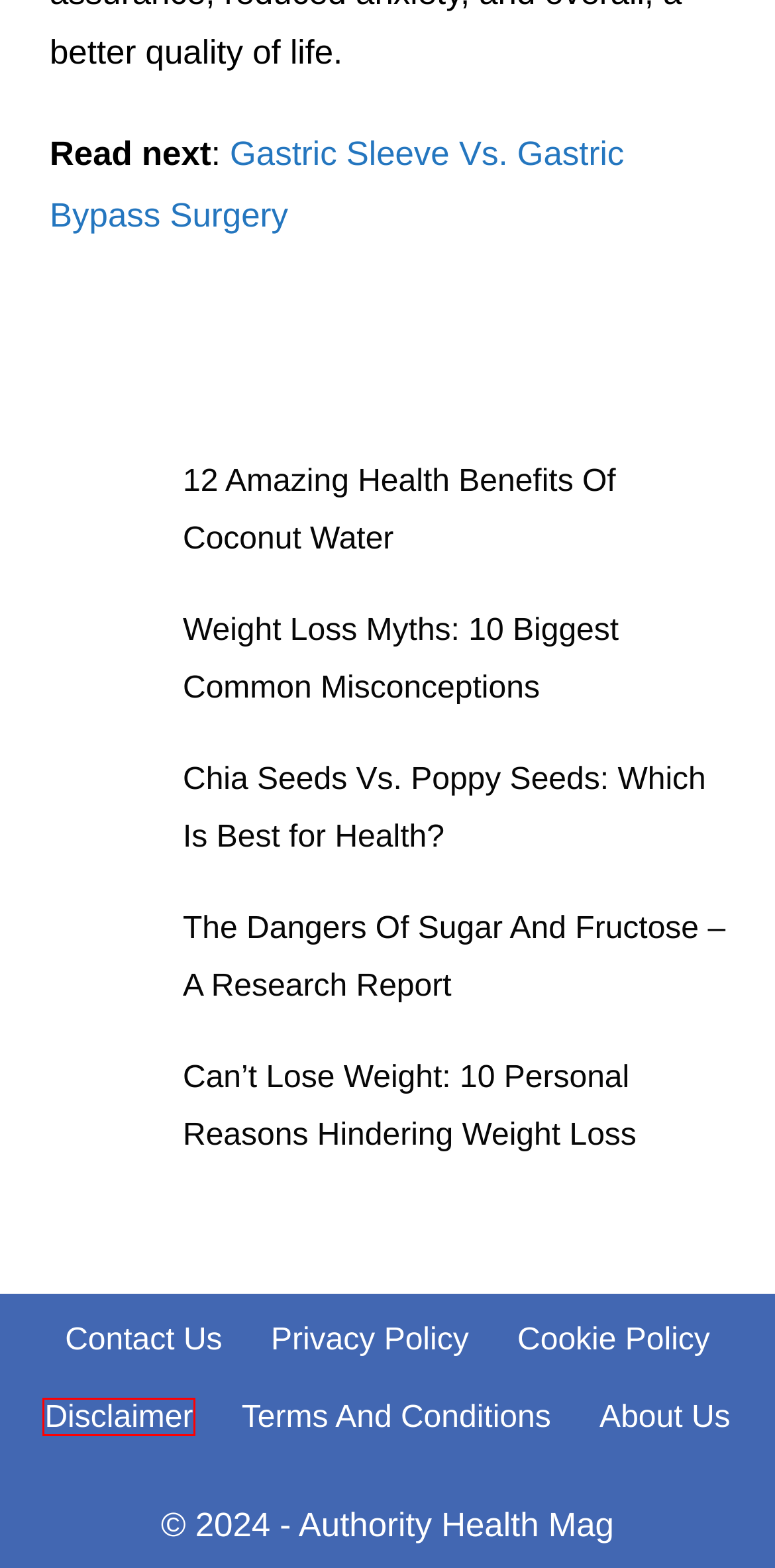Inspect the screenshot of a webpage with a red rectangle bounding box. Identify the webpage description that best corresponds to the new webpage after clicking the element inside the bounding box. Here are the candidates:
A. Weight Loss Myths: 10 Biggest Common Misconceptions
B. Disclaimer
C. About Us
D. PRIVACY POLICY
E. Contact Us
F. The Dangers Of Sugar And Fructose – A Research Report
G. Can't Lose Weight: 10 Personal Reasons Hindering Weight Loss
H. 12 Amazing Health Benefits Of Coconut Water

B